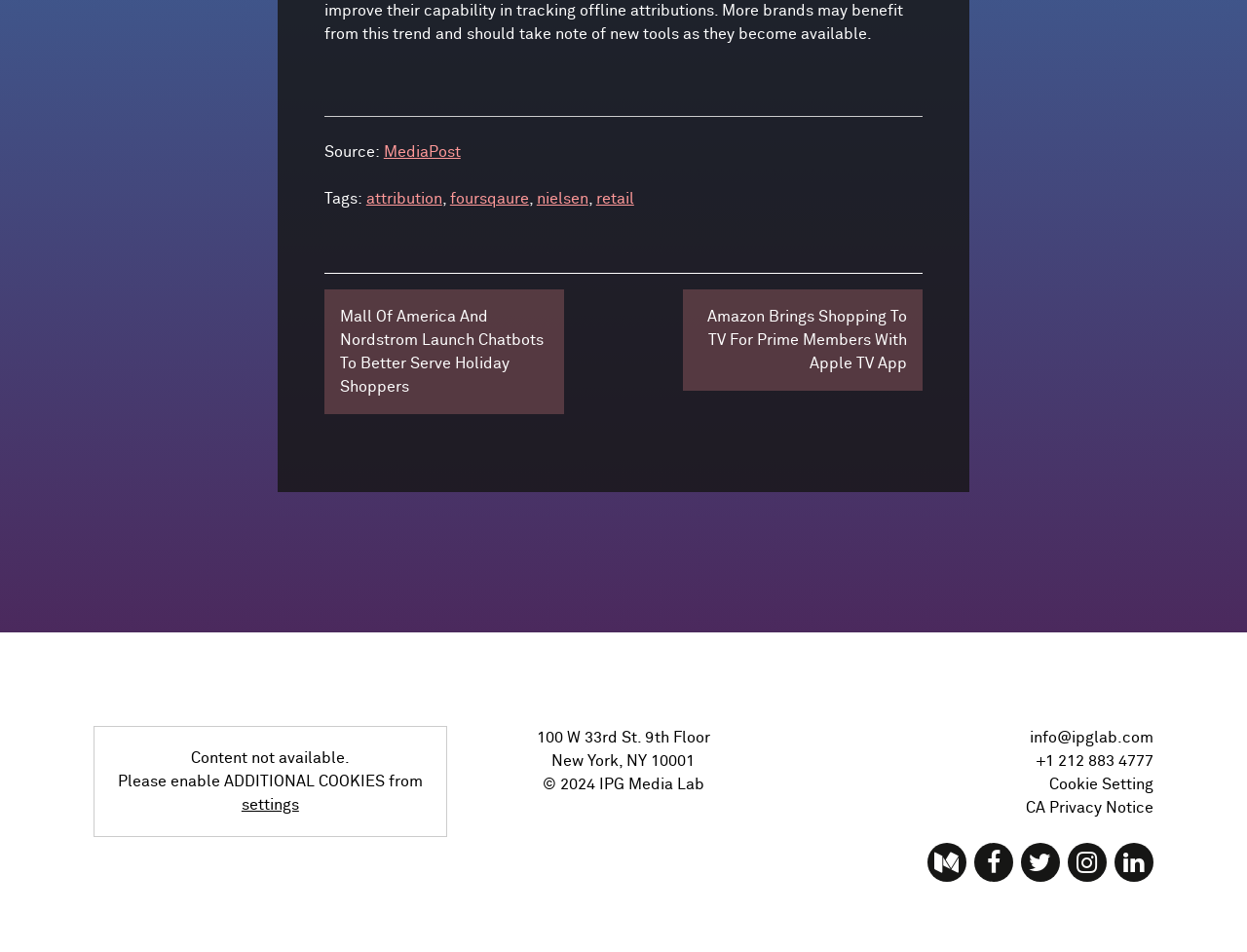What is the copyright information?
Please use the image to provide an in-depth answer to the question.

The copyright information can be found at the bottom of the page, where it says '© 2024 IPG Media Lab', indicating that the content is copyrighted by IPG Media Lab in 2024.